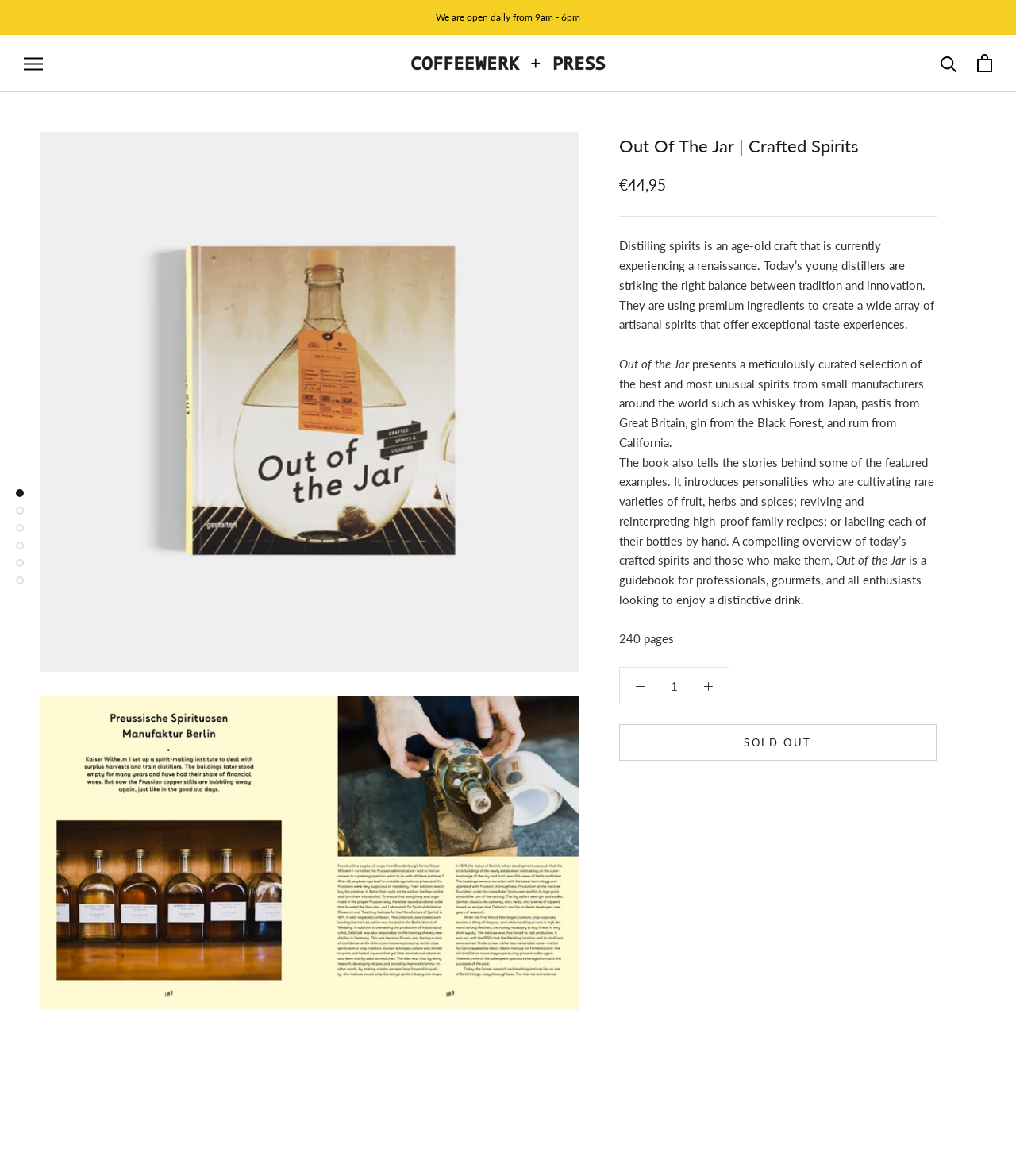Answer the question below in one word or phrase:
What is the price of the book?

€44,95